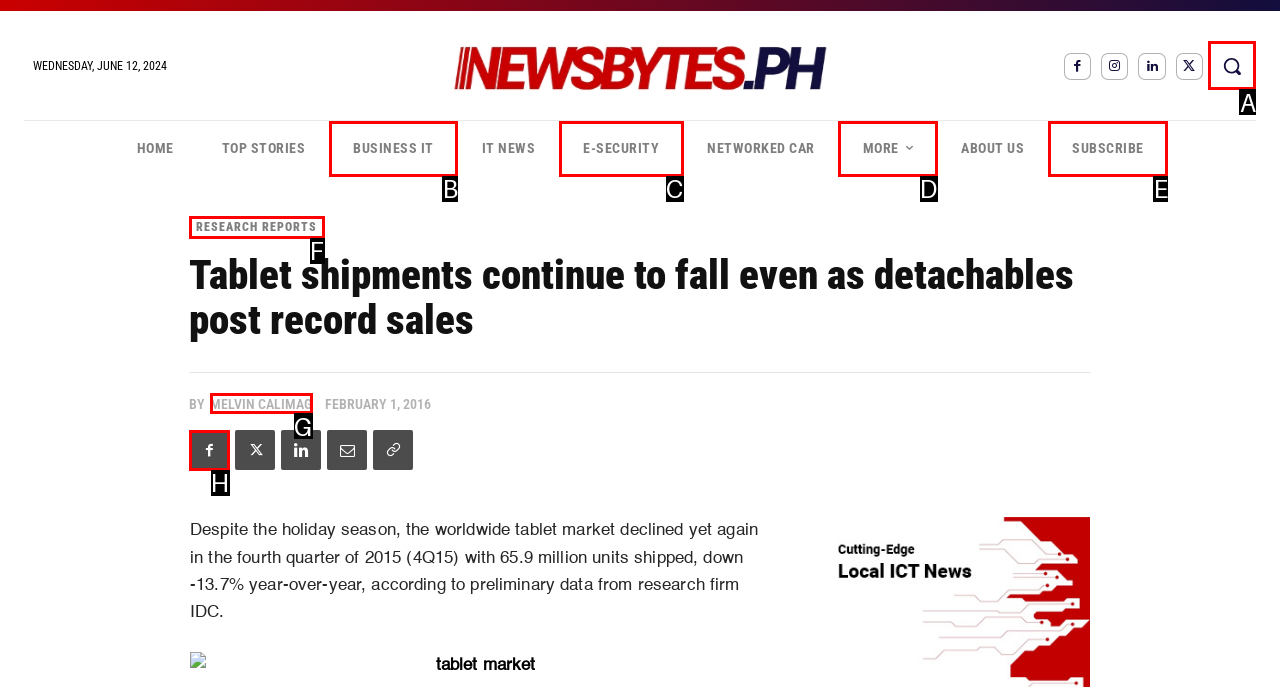Select the UI element that should be clicked to execute the following task: Search for something
Provide the letter of the correct choice from the given options.

A